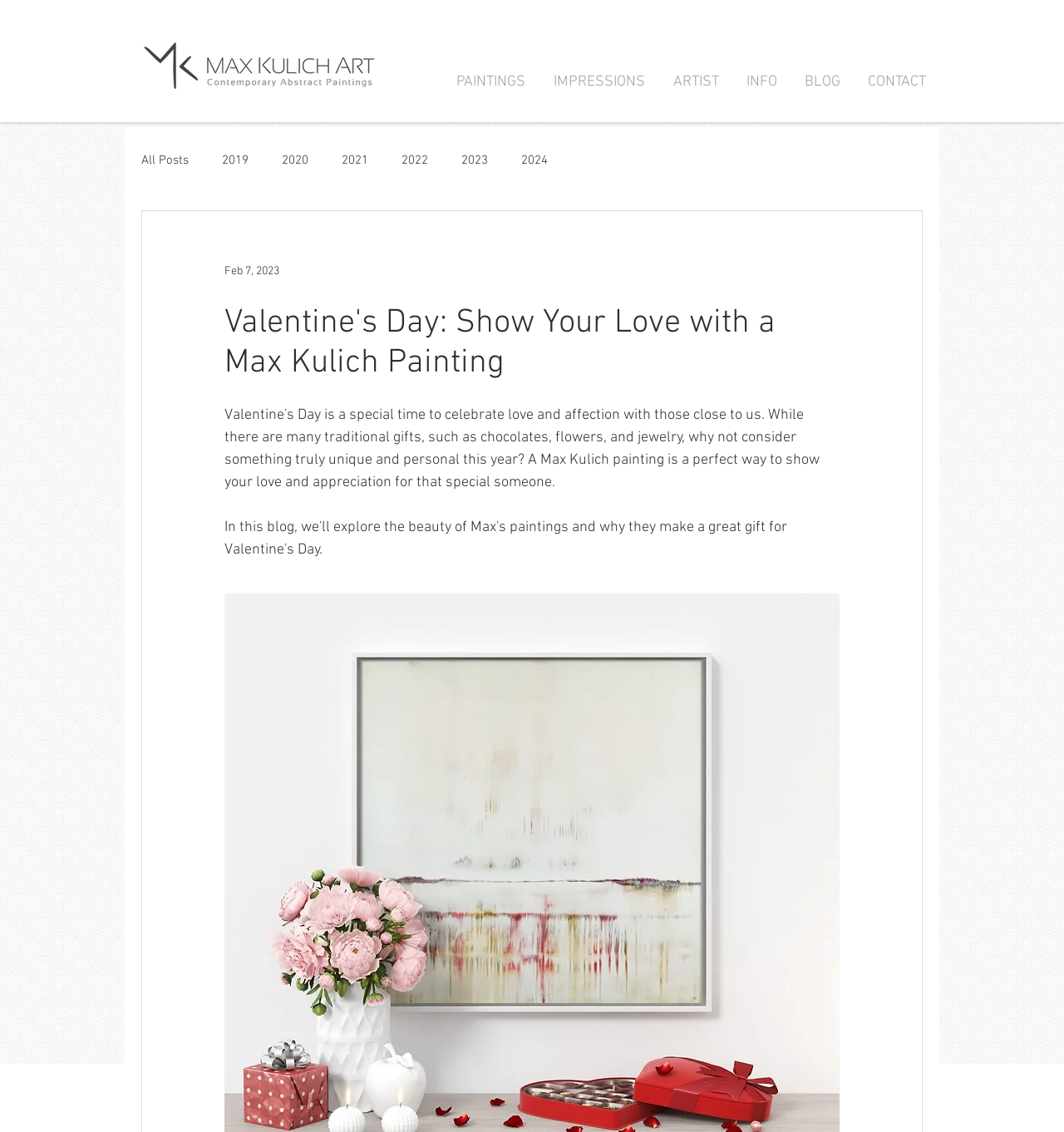Determine the bounding box coordinates of the area to click in order to meet this instruction: "Inquire for speaking or book signing".

None